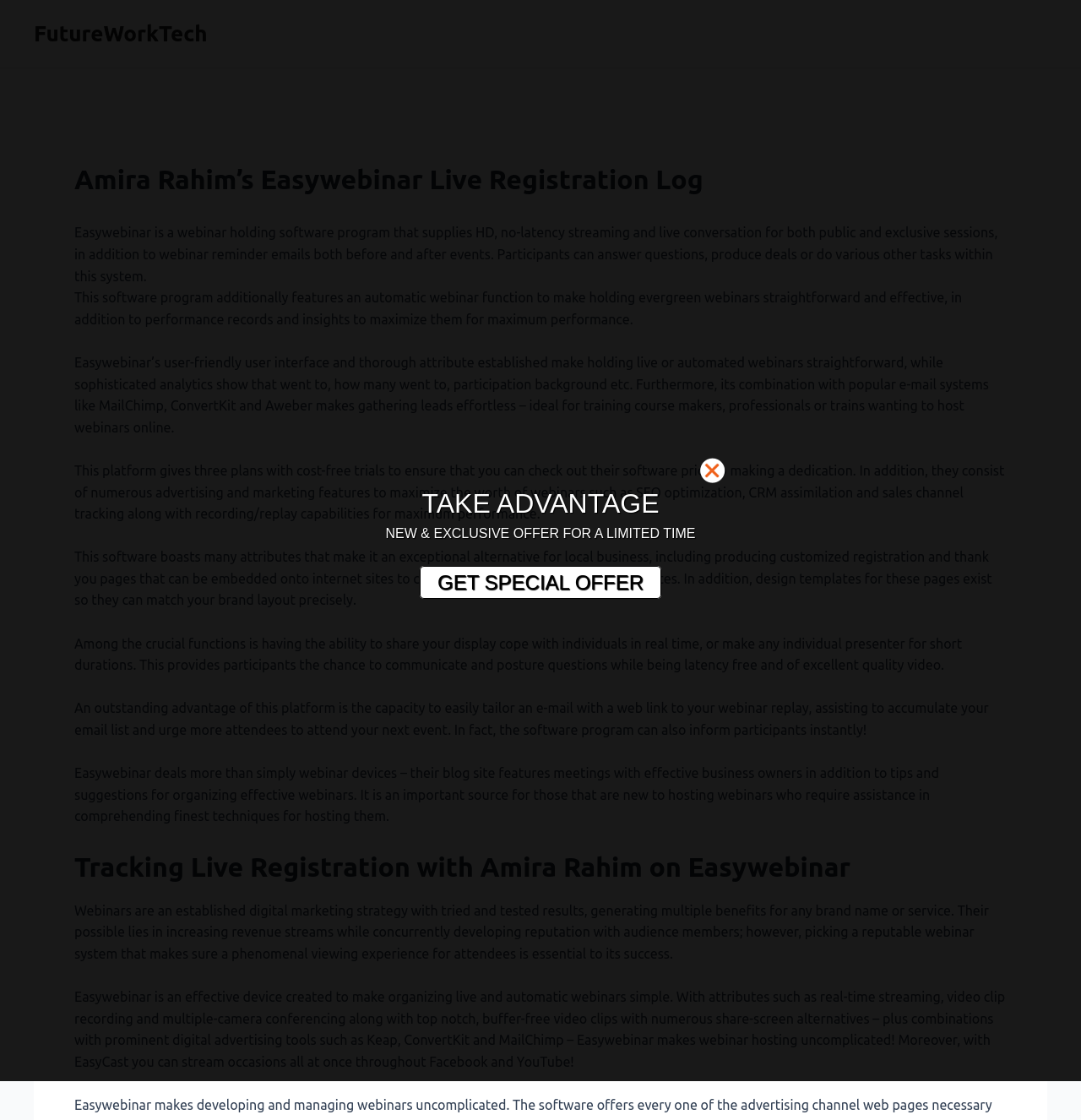What is the advantage of Easywebinar's email feature?
Utilize the information in the image to give a detailed answer to the question.

The webpage states that Easywebinar allows users to easily tailor an email with a web link to their webinar replay, assisting to accumulate their email list and urge more attendees to attend their next event. This feature is beneficial for users who want to grow their email list and increase engagement with their audience.